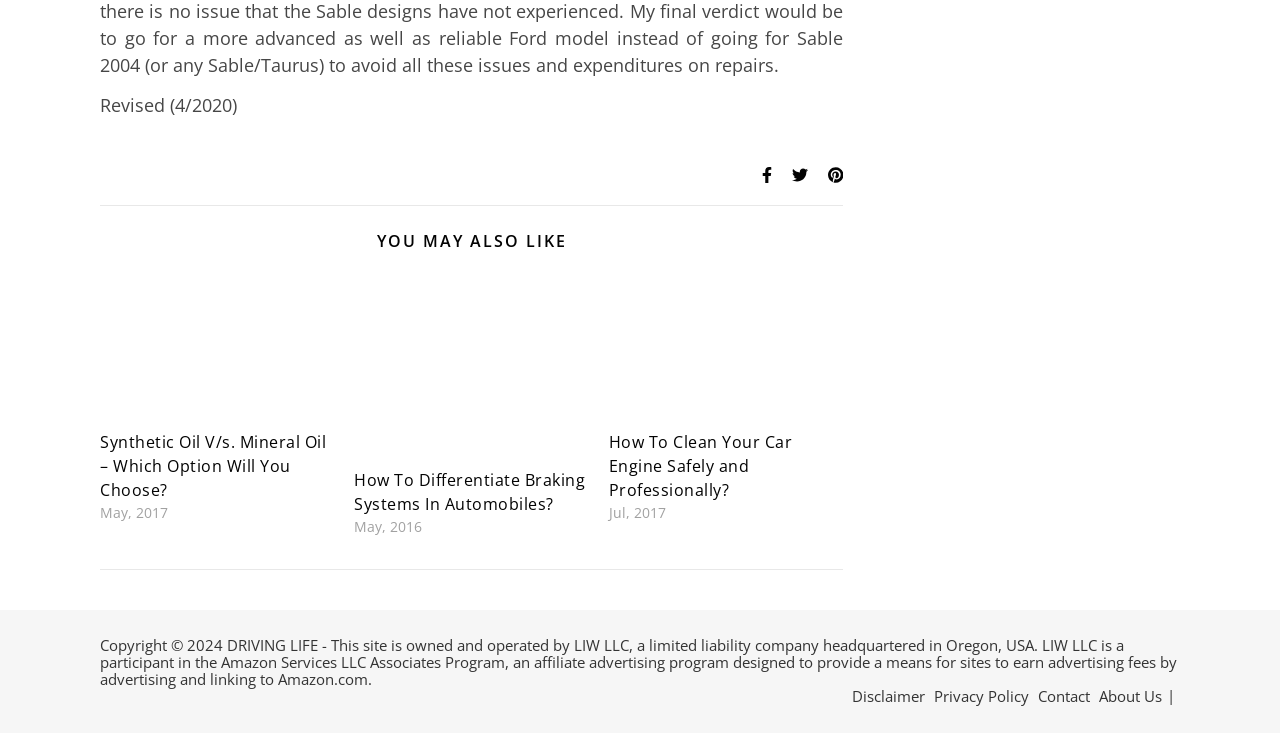What is the topic of the article 'Synthetic Oil V/s. Mineral Oil – Which Option Will You Choose?'?
Provide an in-depth and detailed answer to the question.

Based on the heading 'Synthetic Oil V/s. Mineral Oil – Which Option Will You Choose?' and the link with the same text, it can be inferred that the article is about car maintenance, specifically comparing synthetic oil and mineral oil.